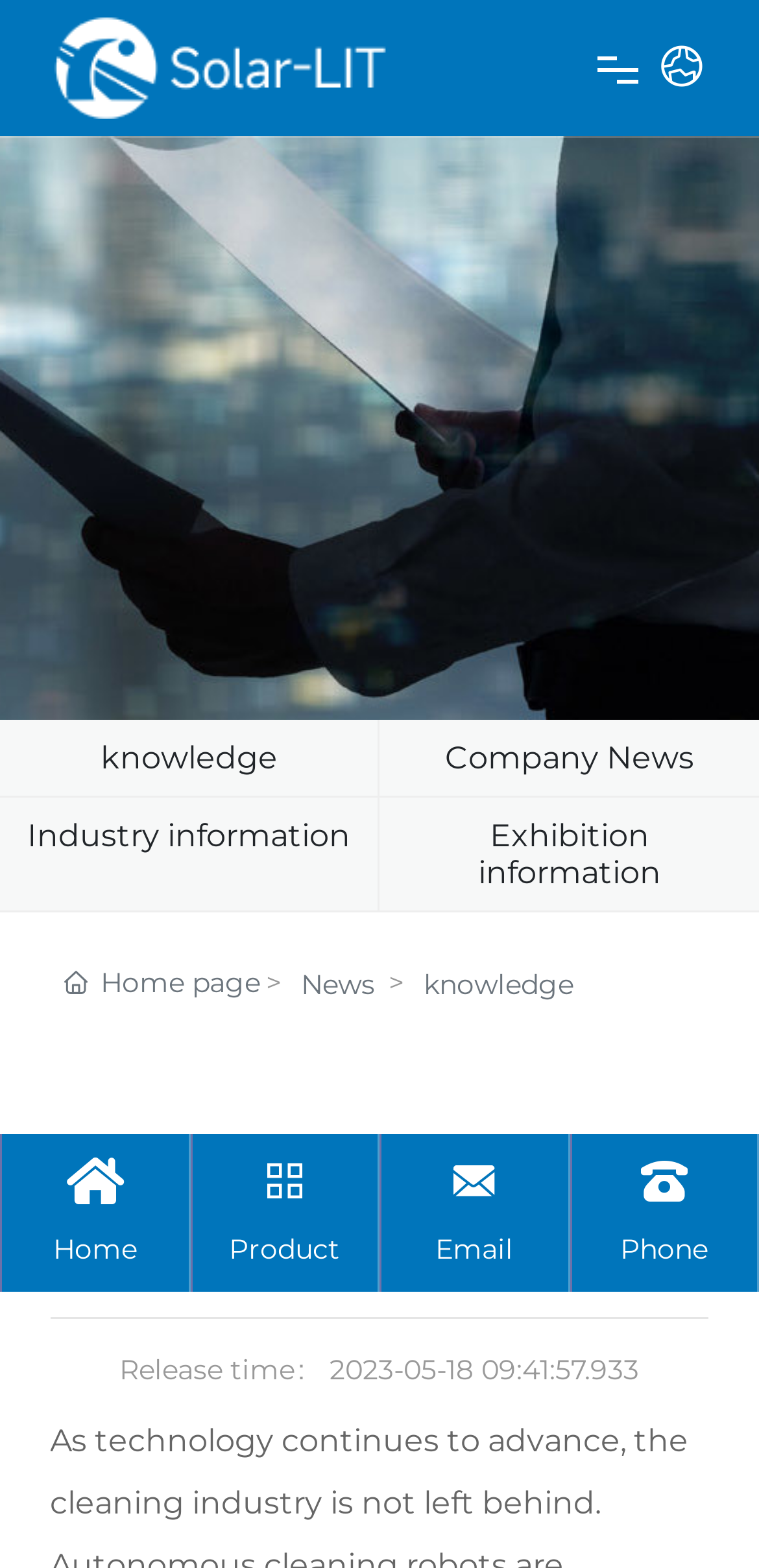Offer a detailed account of what is visible on the webpage.

The webpage is about Solar-LIT, an innovative high-tech enterprise in the field of new energy technology. At the top-left corner, there is a logo image with a link labeled "图片名称" (image name). Below the logo, there is a horizontal navigation menu with links to different sections of the website, including "Home", "About", "Product", "Solution", "Case", "News", and "Contact".

On the right side of the navigation menu, there is a small icon with a link labeled "\ue72f". Below the navigation menu, there is a large banner image that takes up the full width of the page, with a link labeled "News" at the top-left corner of the image.

Below the banner image, there are three columns of links. The left column has links to "knowledge", "Company News", and "Industry information". The middle column has a link to "Home page" with a small icon, and the right column has links to "News" and "knowledge".

Further down the page, there is a heading that reads "Revolutionizing Cleaning with Autonomous Cleaning Robots" in a large font size. Below the heading, there is a horizontal separator line, followed by a text that reads "Release time： 2023-05-18 09:41:57.933".

At the bottom of the page, there are four links with icons, labeled "\ue707 Home", "\ue81b Product", "\ueb58 Email", and "\ue606 Phone", respectively. These links are arranged horizontally across the page.